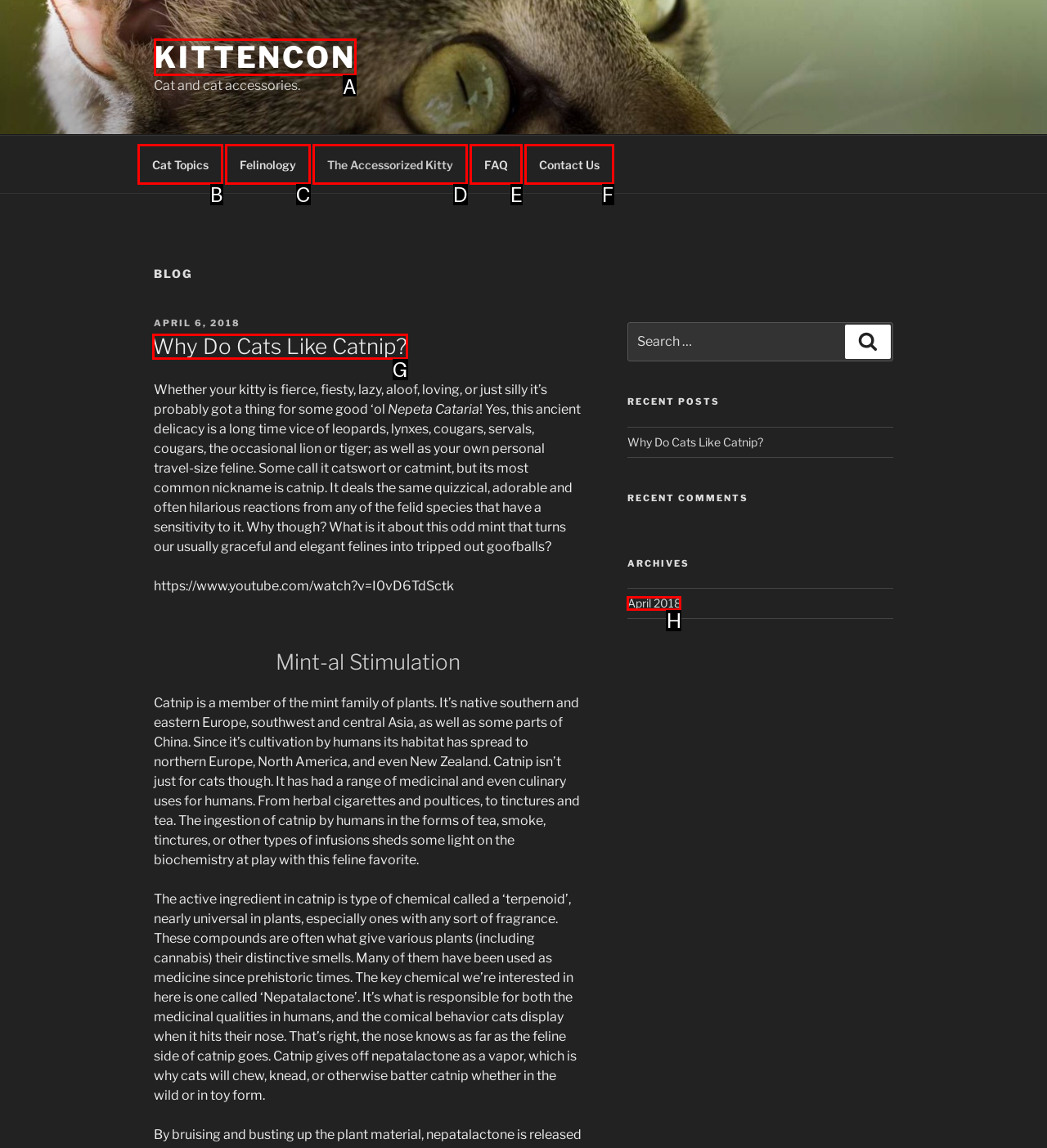Which lettered option should be clicked to perform the following task: Click on the 'KITTENCON' link
Respond with the letter of the appropriate option.

A